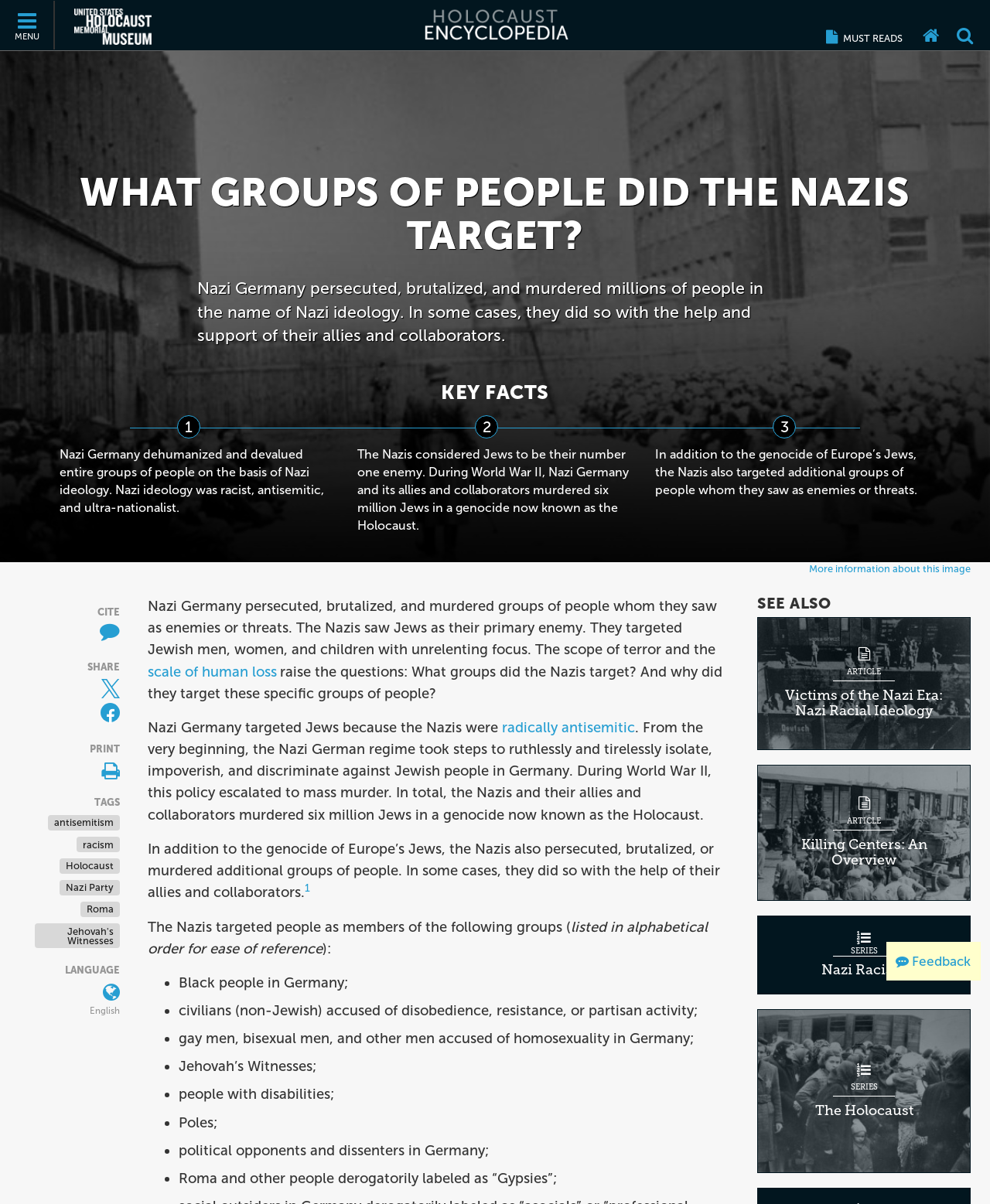Deliver a detailed narrative of the webpage's visual and textual elements.

This webpage is about the Holocaust Encyclopedia, specifically focusing on the groups of people targeted by the Nazis. At the top, there is a navigation menu with links to "Close Nav Box", "Open menu", "US Holocaust Memorial Museum", "MUST READS", "Home", and "Open search box". Below this, there is a large image with a caption describing an assembly point in the Warsaw ghetto for Jews rounded up for deportation.

The main content of the page is divided into sections. The first section has a heading "WHAT GROUPS OF PEOPLE DID THE NAZIS TARGET?" and provides an overview of the Nazi's ideology and their persecution of various groups. This section includes a paragraph of text and a list of "KEY FACTS".

The next section provides more detailed information about the groups targeted by the Nazis, including Jews, Roma, Jehovah's Witnesses, and others. This section includes a list of groups in alphabetical order, with brief descriptions of each.

Below this, there is a section titled "SEE ALSO" which provides links to related articles, including "Victims of the Nazi Era: Nazi Racial Ideology" and "Killing Centers: An Overview". Each of these links includes an image and a brief summary of the article.

Throughout the page, there are also various links and buttons, such as "More information about this image", "CITE", "SHARE", "PRINT", and "TAGS", which allow users to interact with the content in different ways.